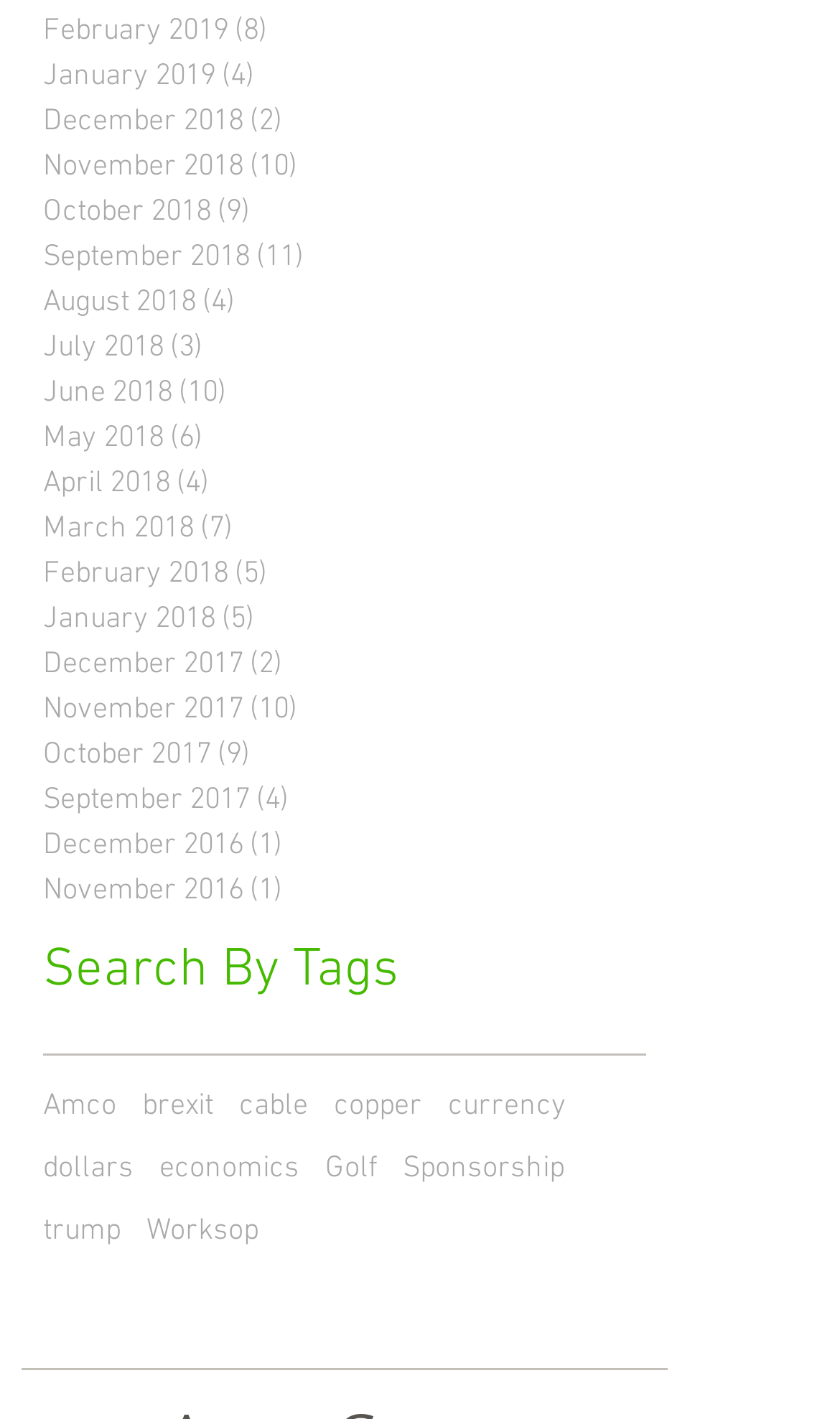How many links are there under 'Search By Tags' that start with the letter 'C'?
Please respond to the question with a detailed and well-explained answer.

I looked at the links under the 'Search By Tags' heading and found two tags that start with the letter 'C', which are 'cable' and 'copper'.